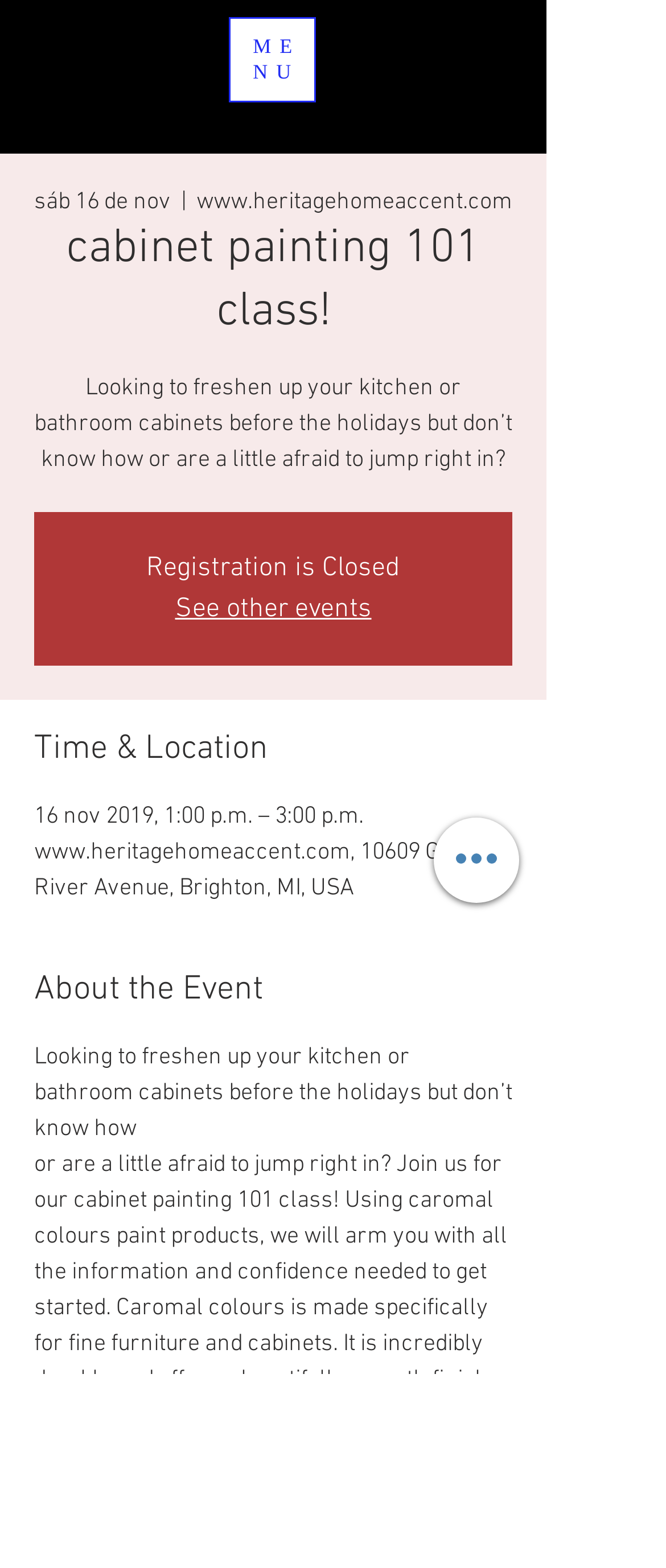Consider the image and give a detailed and elaborate answer to the question: 
Is the event registration open?

The webpage mentions 'Registration is Closed', which indicates that the event registration is no longer open and participants cannot register for the event.